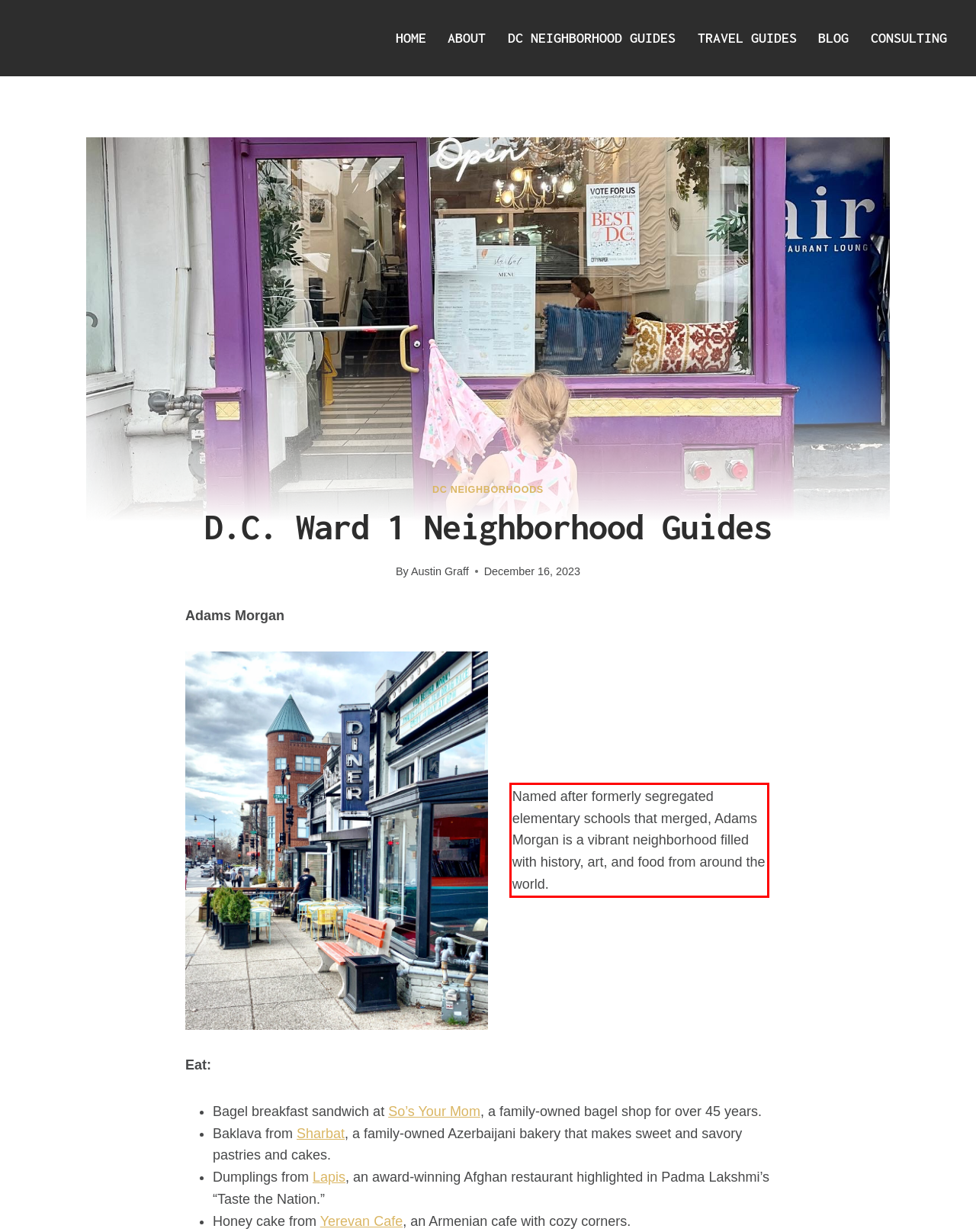Analyze the webpage screenshot and use OCR to recognize the text content in the red bounding box.

Named after formerly segregated elementary schools that merged, Adams Morgan is a vibrant neighborhood filled with history, art, and food from around the world.